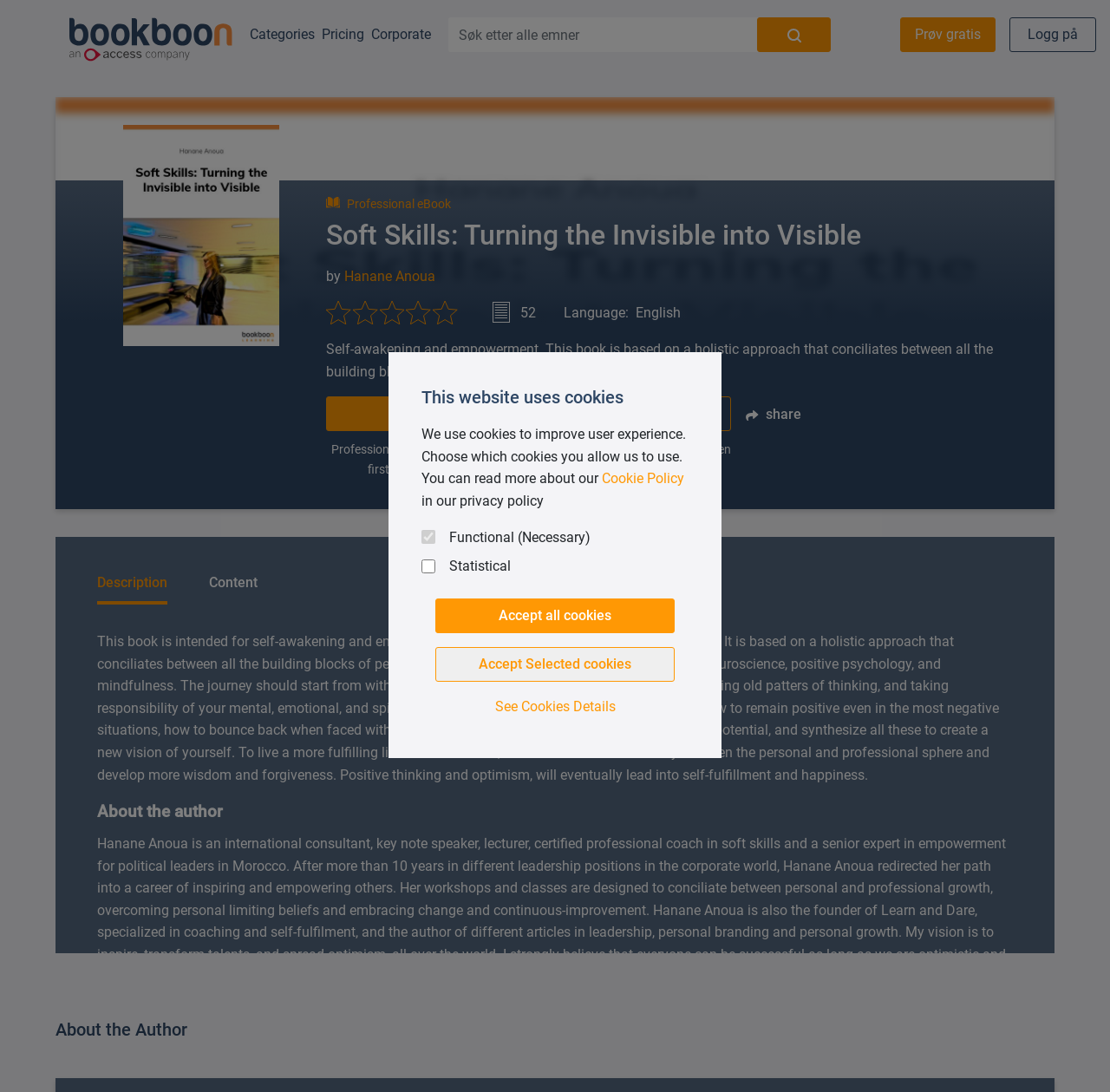What is the title of the eBook?
Respond to the question with a well-detailed and thorough answer.

The title of the eBook is obtained from the heading element with the text 'Soft Skills: Turning the Invisible into Visible' which is located at the top of the webpage.